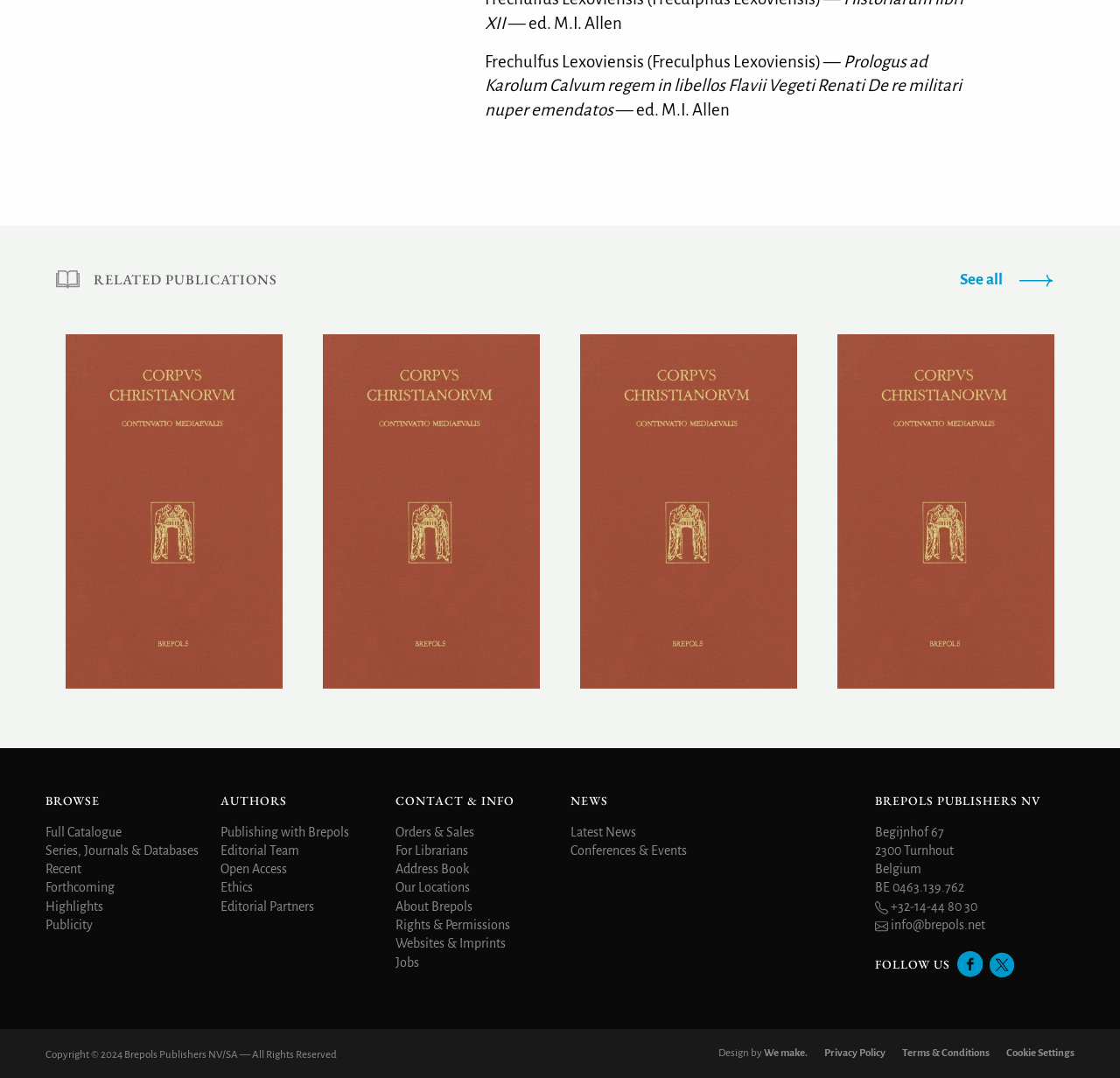What is the email address of the publisher?
Utilize the image to construct a detailed and well-explained answer.

The email address of the publisher can be found at the bottom of the webpage, where it lists the email address as 'info@brepols.net'.